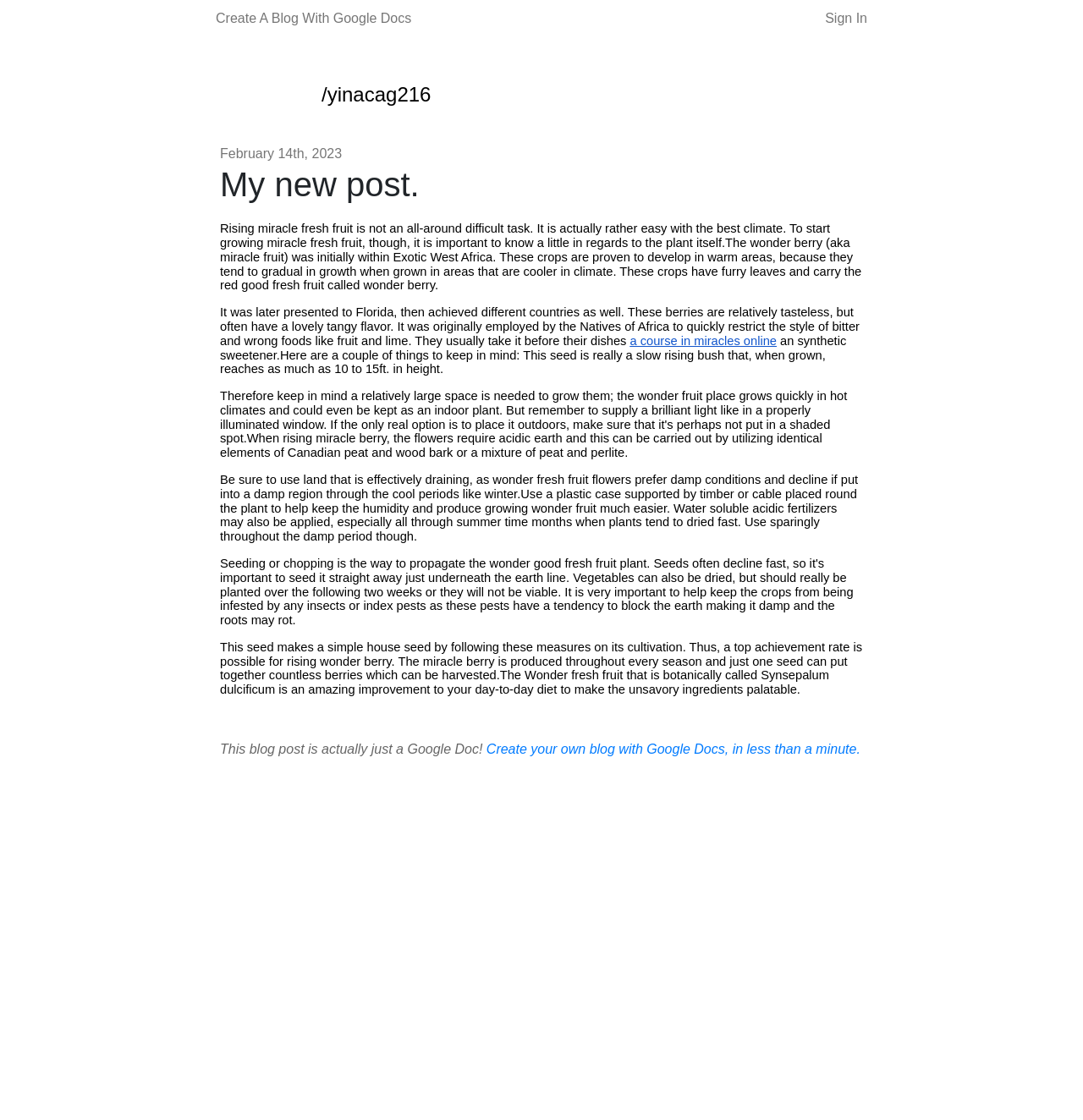Provide a brief response to the question below using one word or phrase:
What is the maximum height of the wonder berry bush?

10 to 15ft